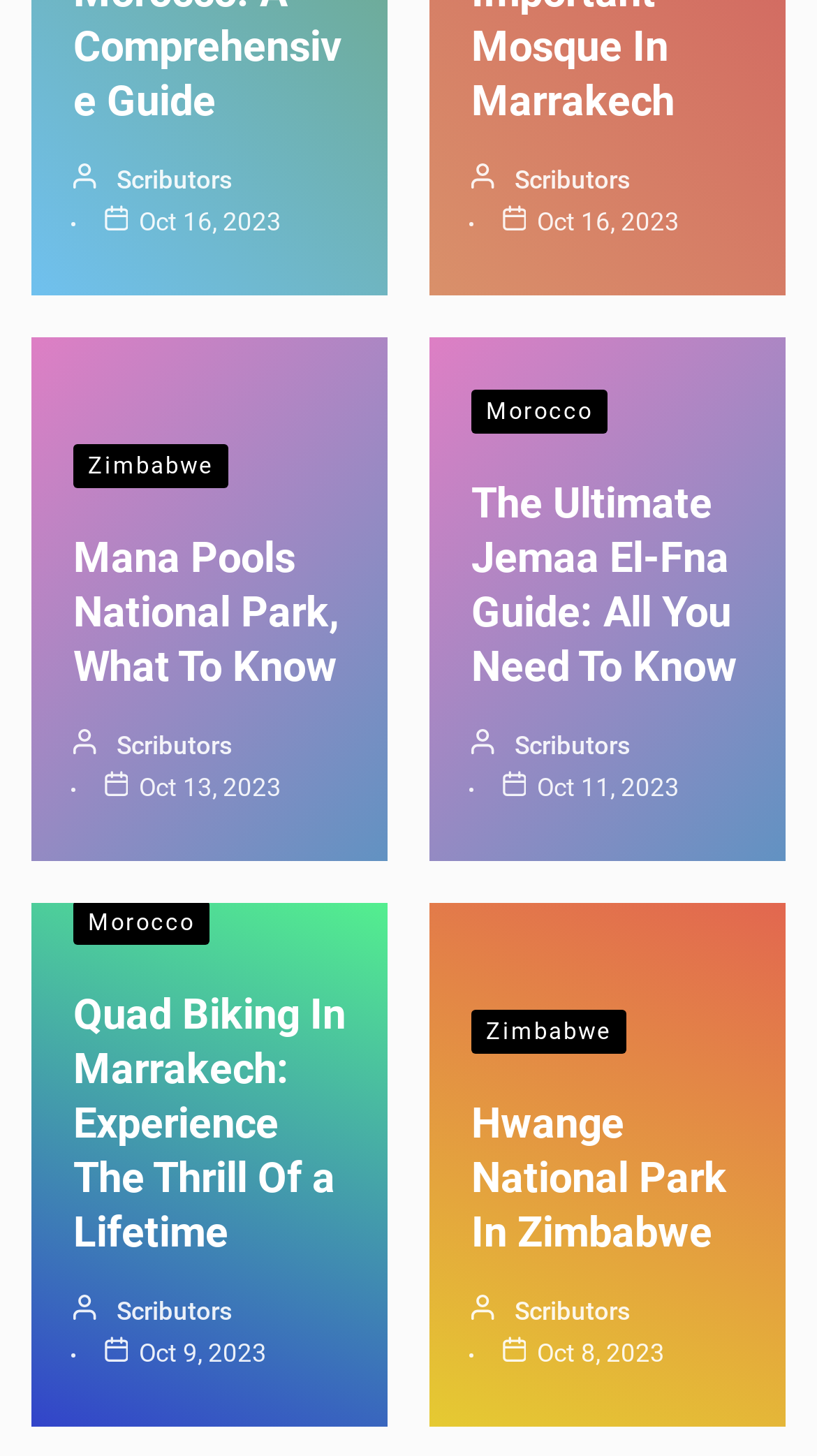Find the bounding box coordinates of the element I should click to carry out the following instruction: "Click the BUSINESS link".

None